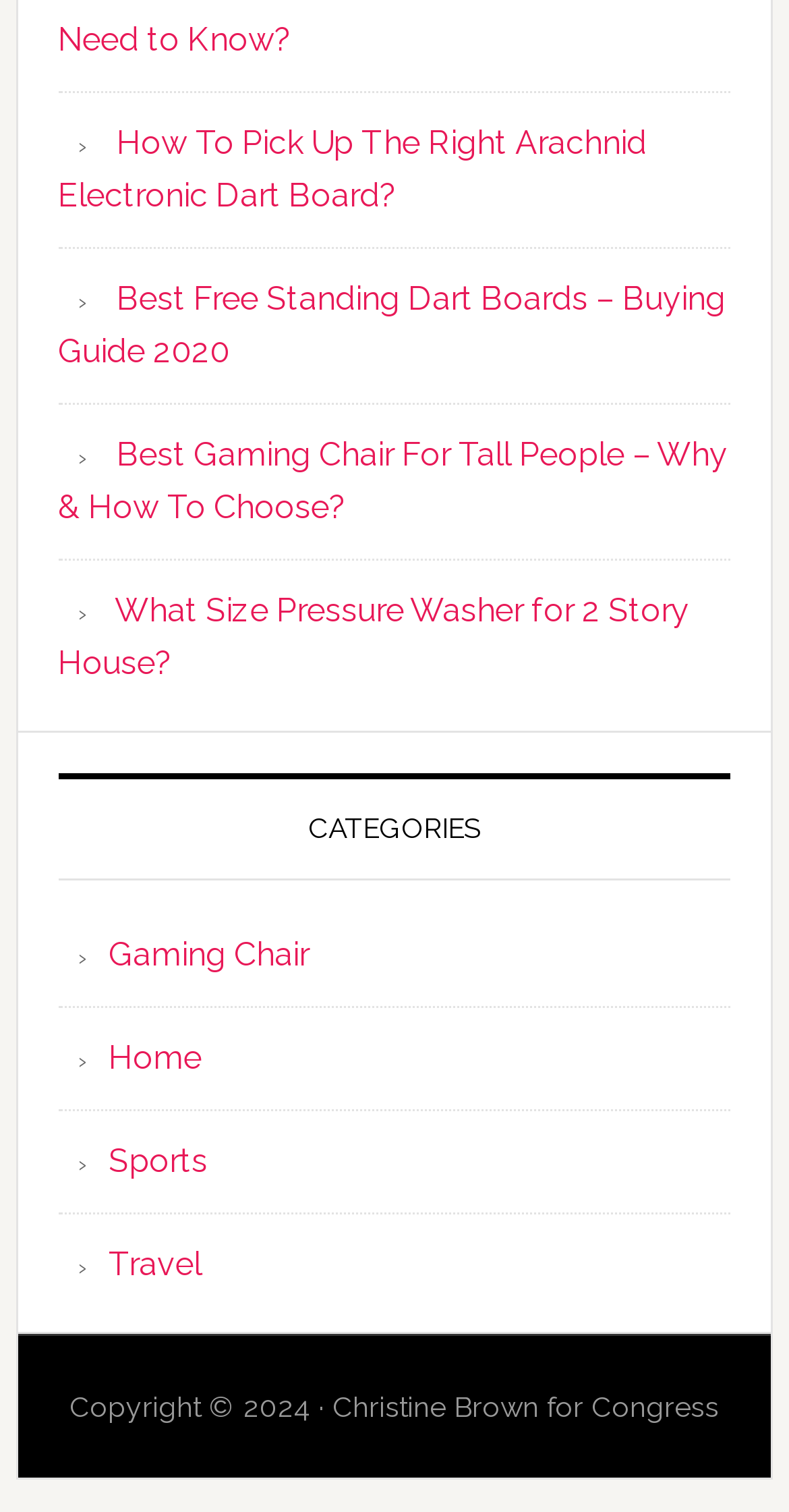Please provide a comprehensive response to the question below by analyzing the image: 
What categories are available on this website?

The webpage has a section labeled 'CATEGORIES' which lists four categories: 'Gaming Chair', 'Home', 'Sports', and 'Travel'. These categories likely provide a way to filter or navigate the content on the website.